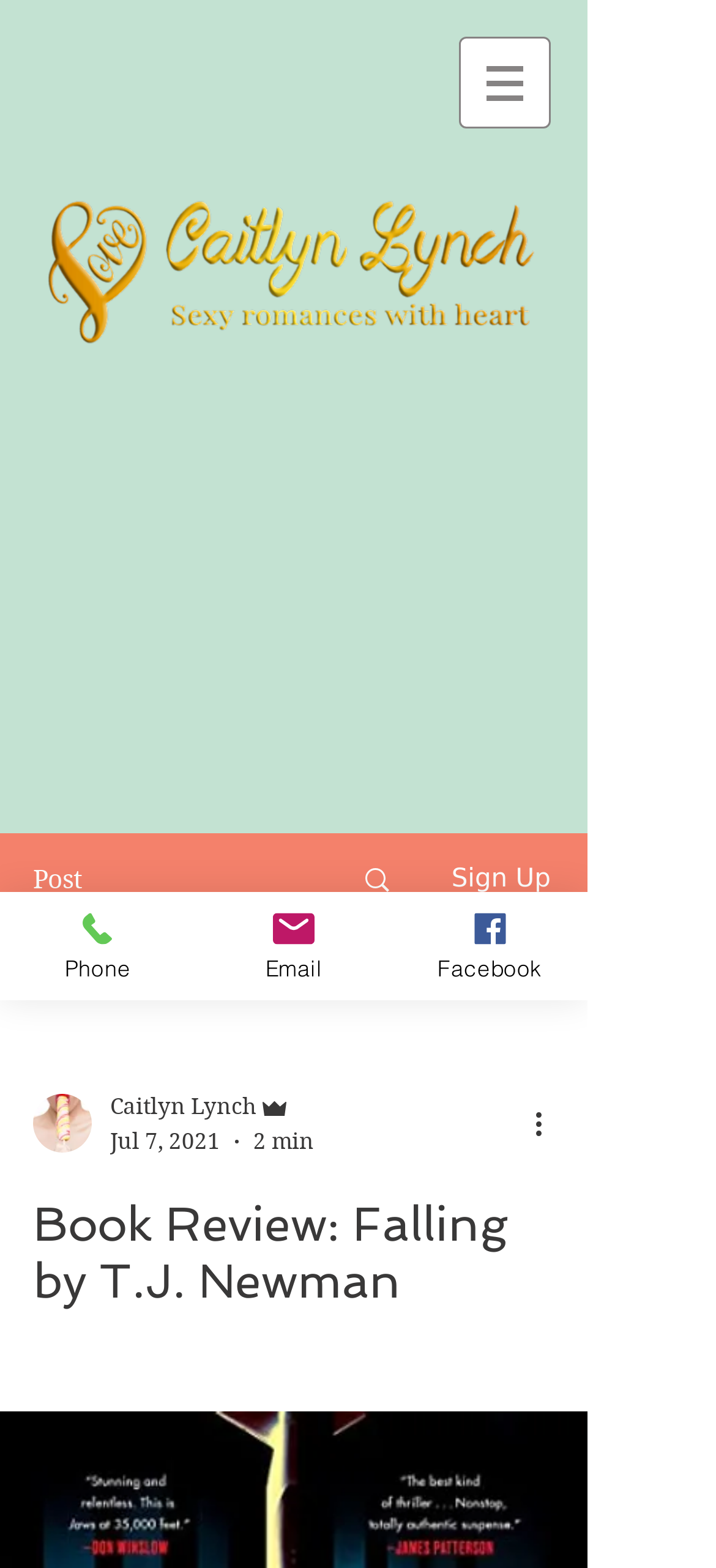Summarize the webpage with intricate details.

This webpage is a book review page, specifically for the book "Falling by T.J. Newman". At the top, there is a navigation menu labeled "Site" with a button that has a popup menu. To the right of the navigation menu, there is an image of the CL Logo. Below the logo, there are several links and buttons, including a "Post" button, a "Sign Up" button, and an "All Posts" link. There is also a combobox with a dropdown menu that contains the writer's picture, name, and role.

The main content of the page is the book review, which is headed by a title "Book Review: Falling by T.J. Newman". The review is written by Caitlyn Lynch, an admin, and was posted on July 7, 2021. The review takes about 2 minutes to read. There is a "More actions" button below the review.

On the left side of the page, there are three links to contact the website: "Phone", "Email", and "Facebook", each accompanied by an icon.